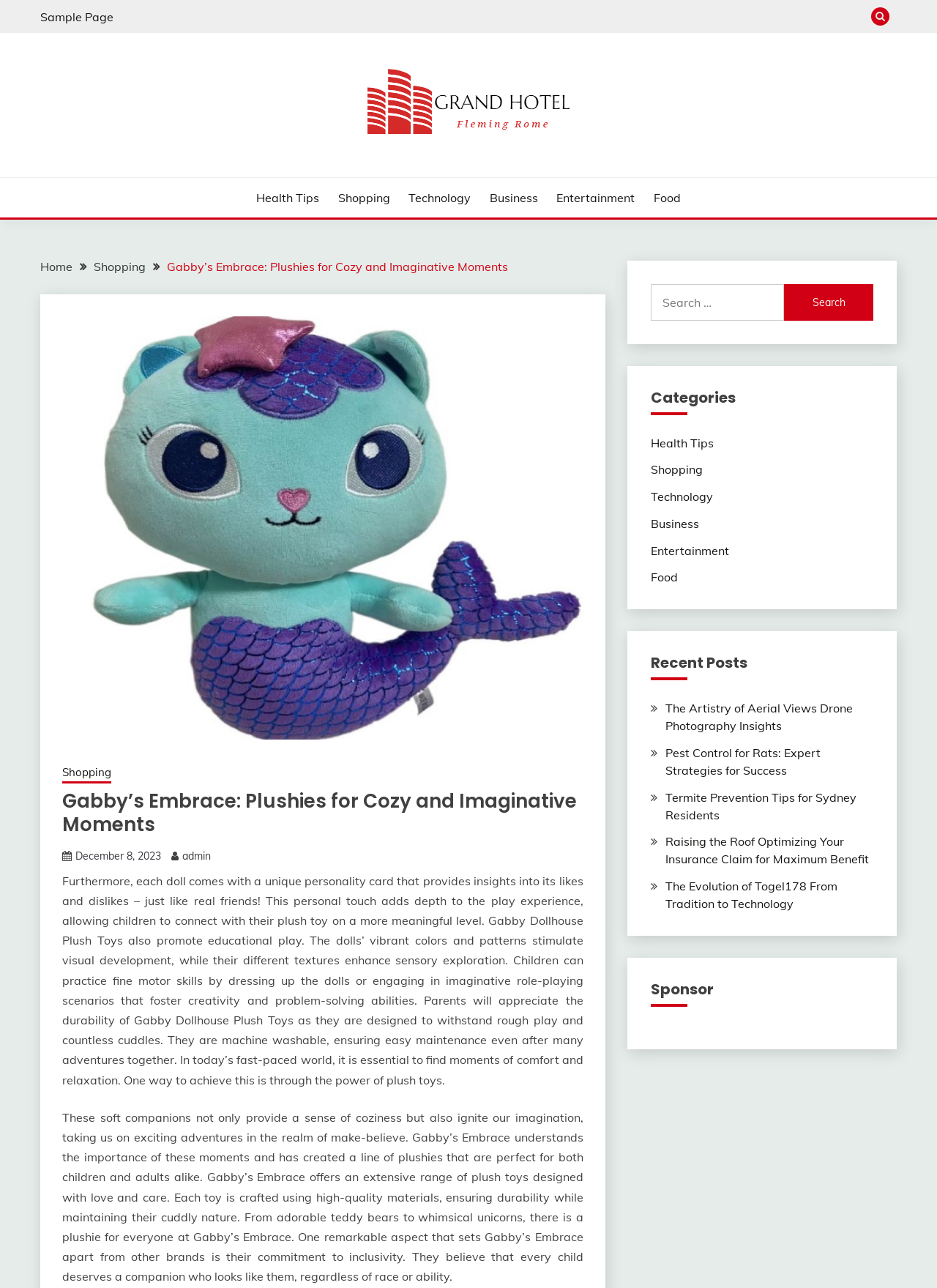How many recent posts are listed?
Respond to the question with a single word or phrase according to the image.

5